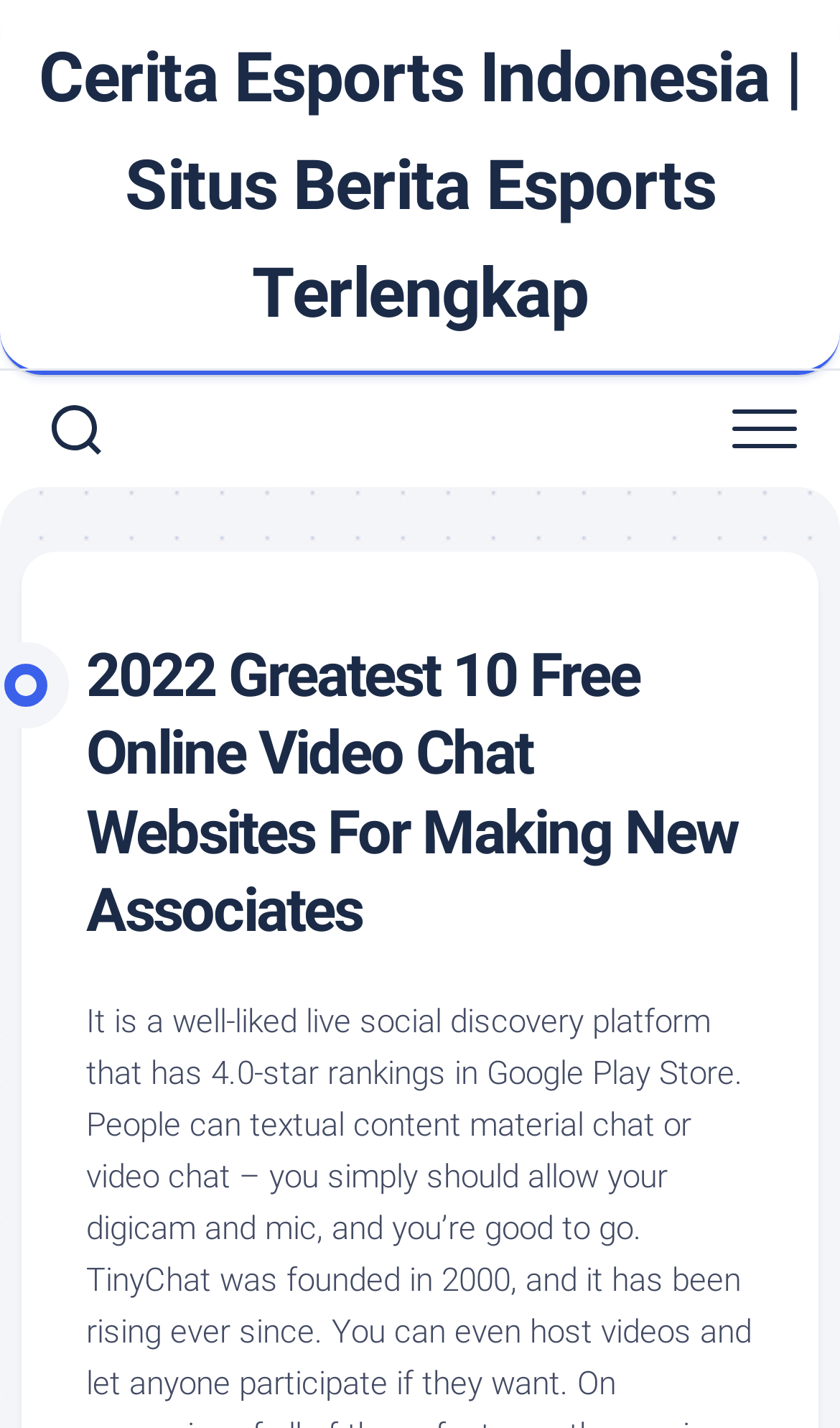Generate the main heading text from the webpage.

2022 Greatest 10 Free Online Video Chat Websites For Making New Associates